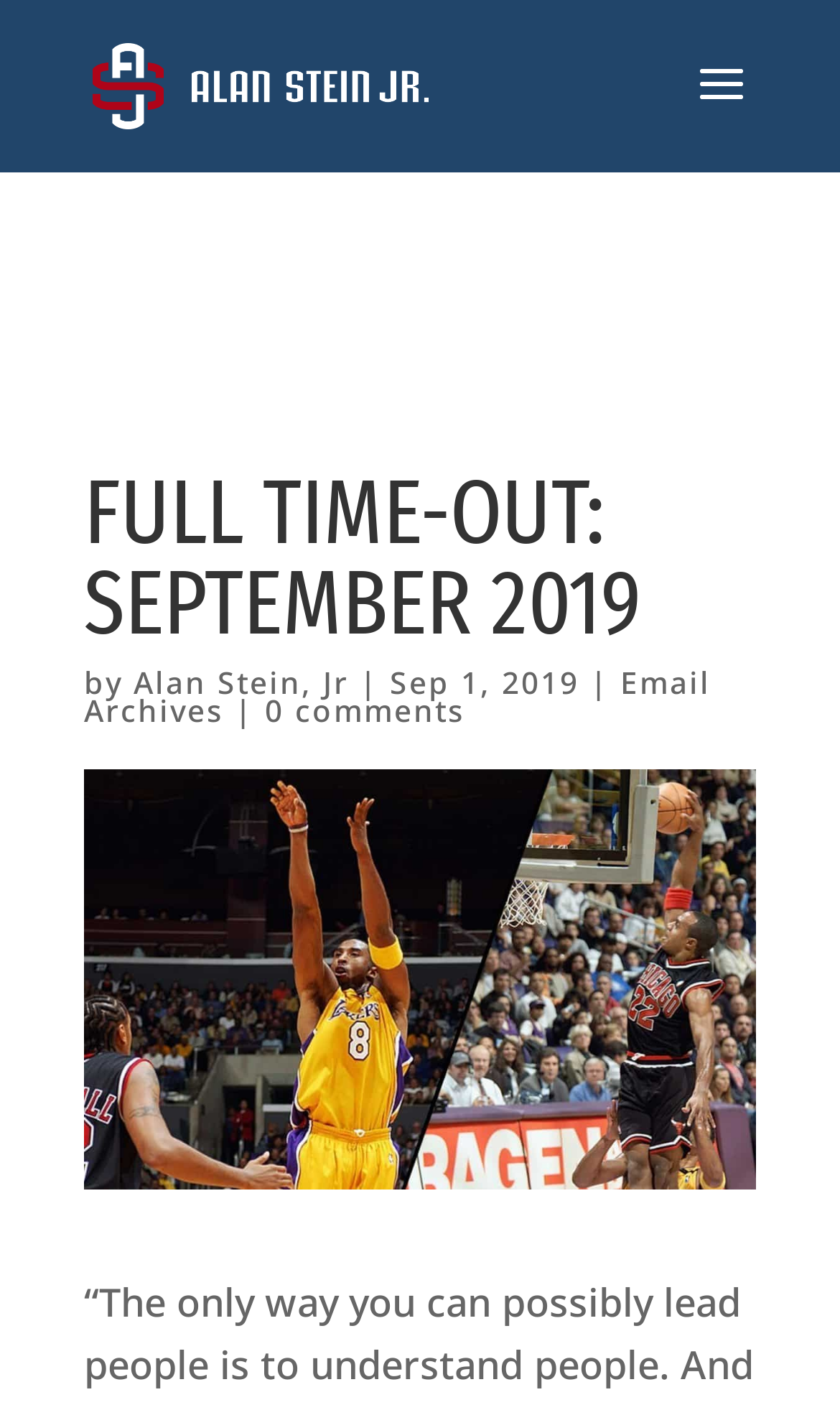Can you find and provide the main heading text of this webpage?

FULL TIME-OUT: SEPTEMBER 2019